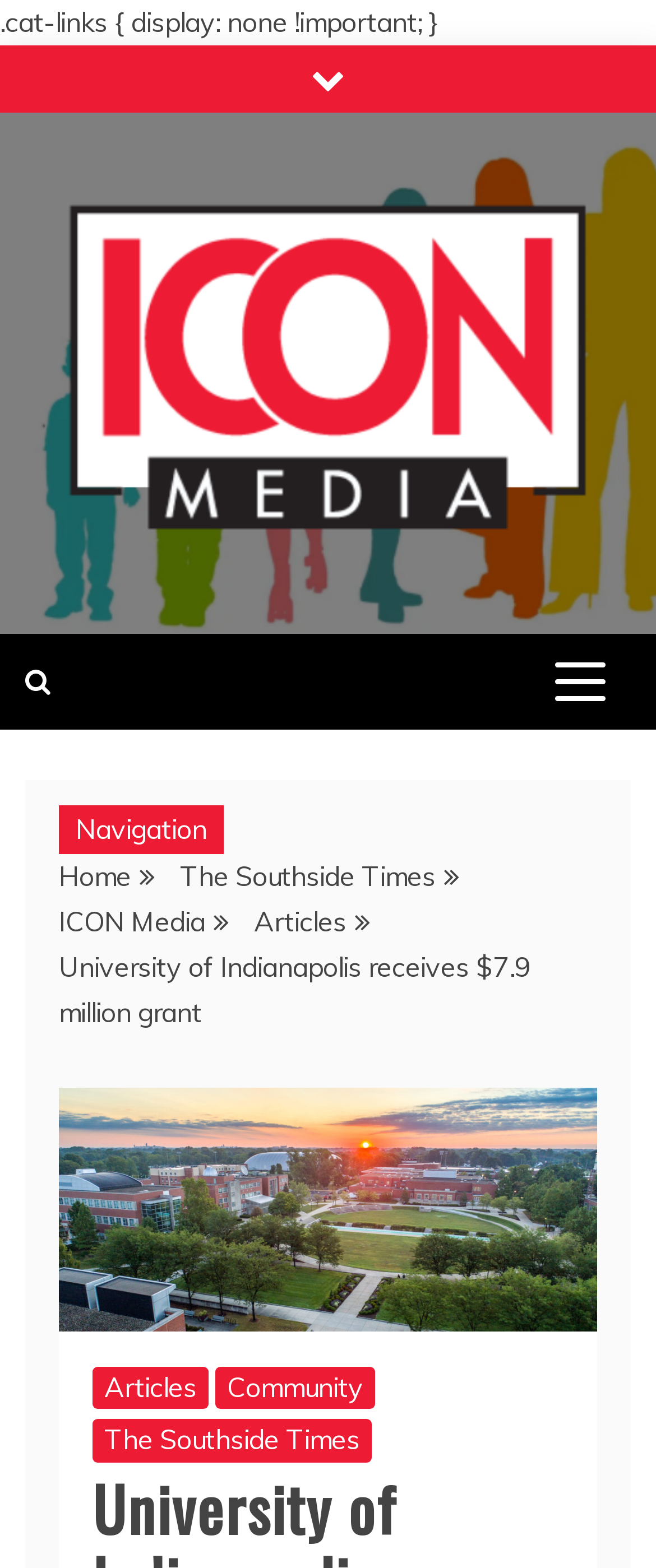Provide a one-word or short-phrase response to the question:
What is the name of the university?

University of Indianapolis